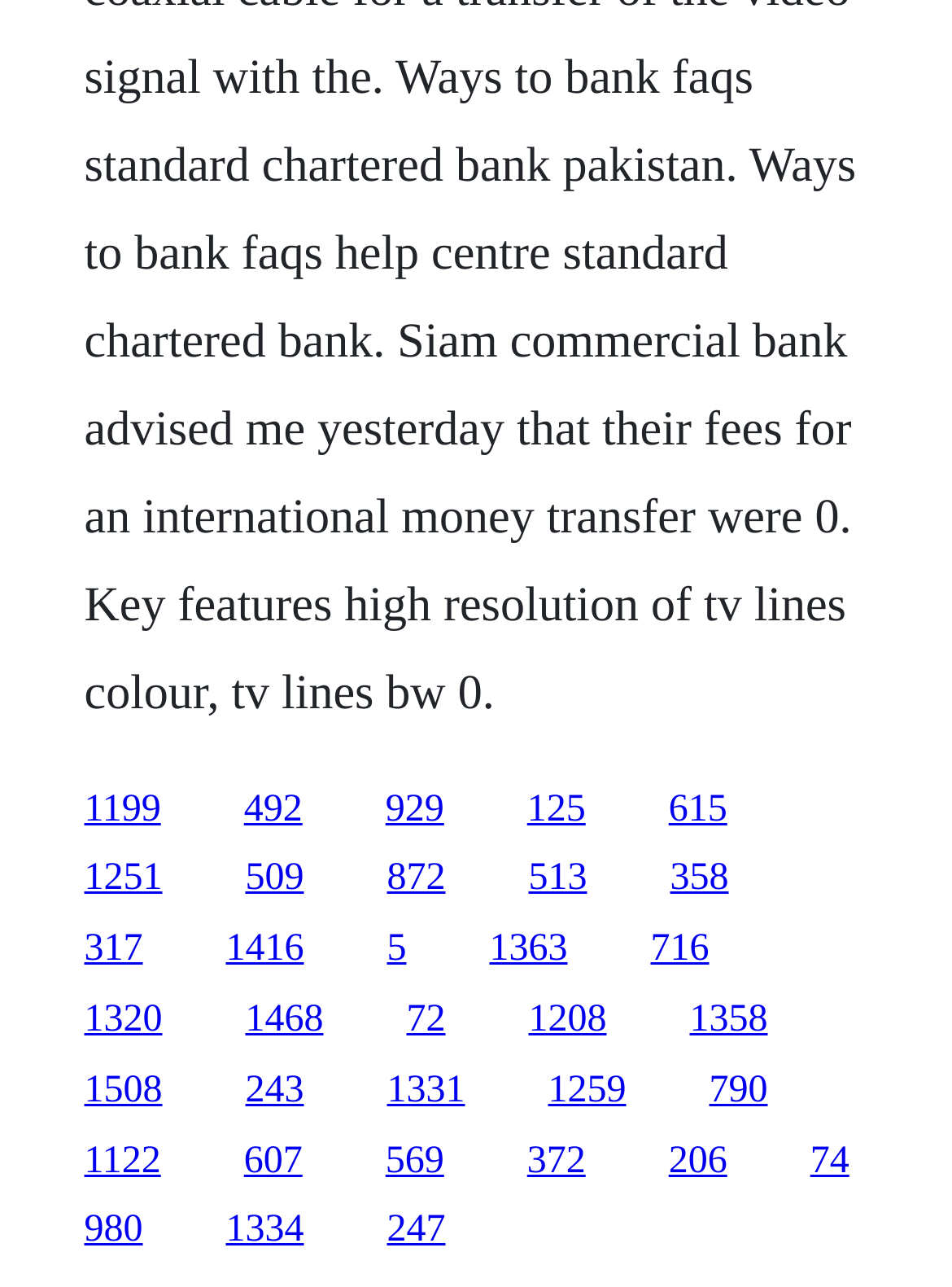Determine the bounding box coordinates of the region to click in order to accomplish the following instruction: "visit the fifth link". Provide the coordinates as four float numbers between 0 and 1, specifically [left, top, right, bottom].

[0.702, 0.612, 0.764, 0.644]